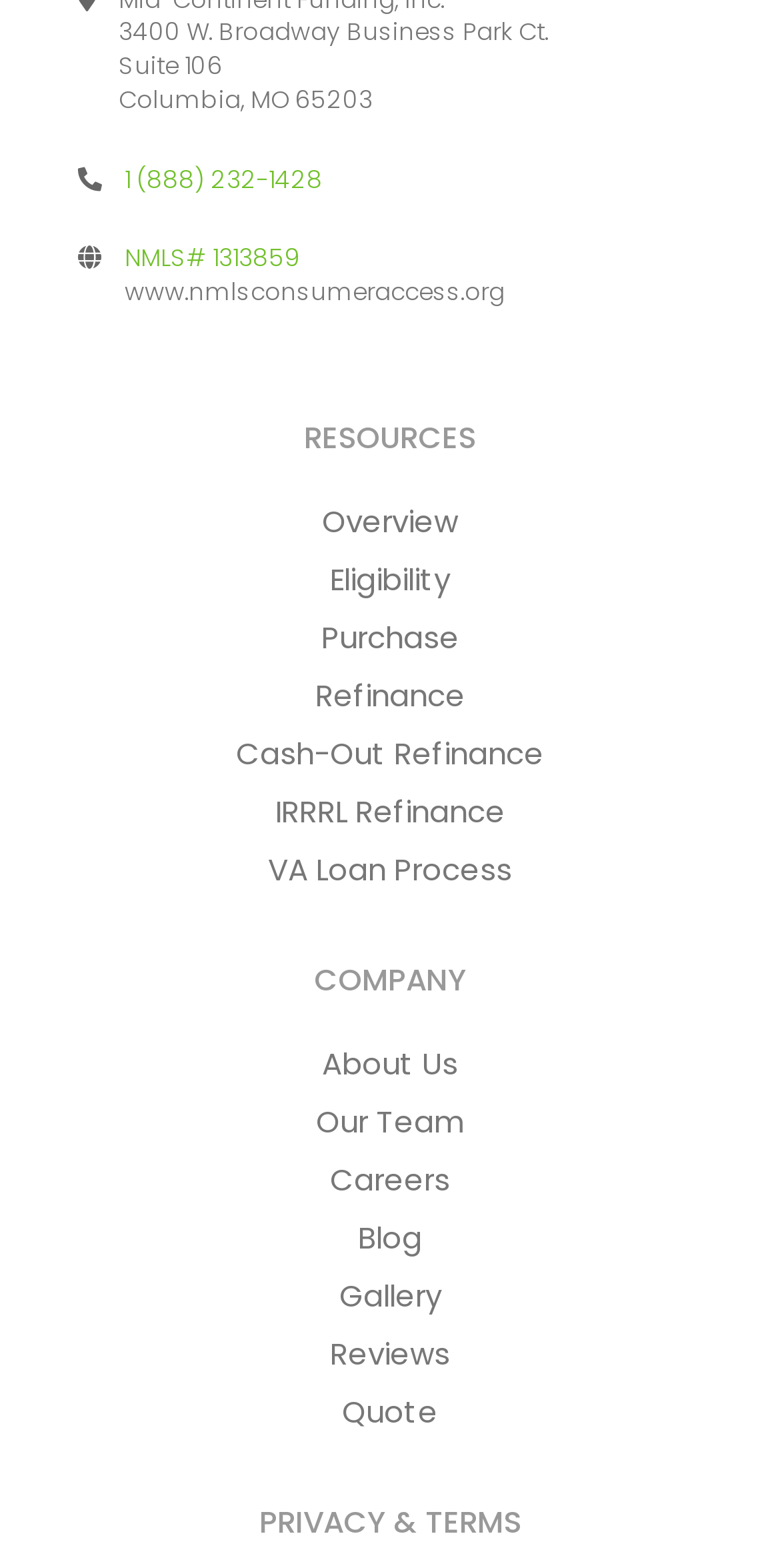Pinpoint the bounding box coordinates of the clickable element to carry out the following instruction: "View company overview."

[0.413, 0.665, 0.587, 0.691]